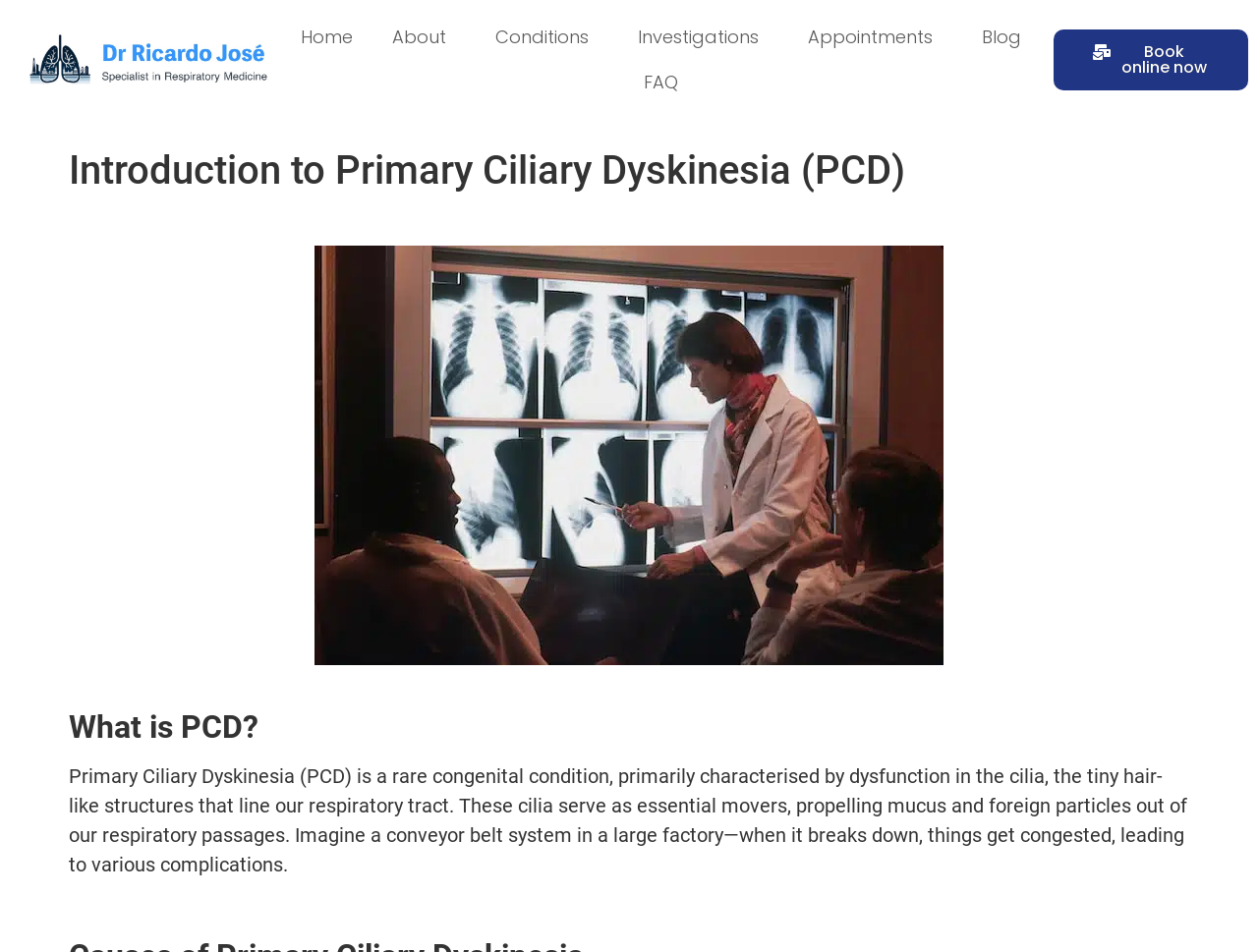What is the analogy used to describe the cilia? Refer to the image and provide a one-word or short phrase answer.

conveyor belt system